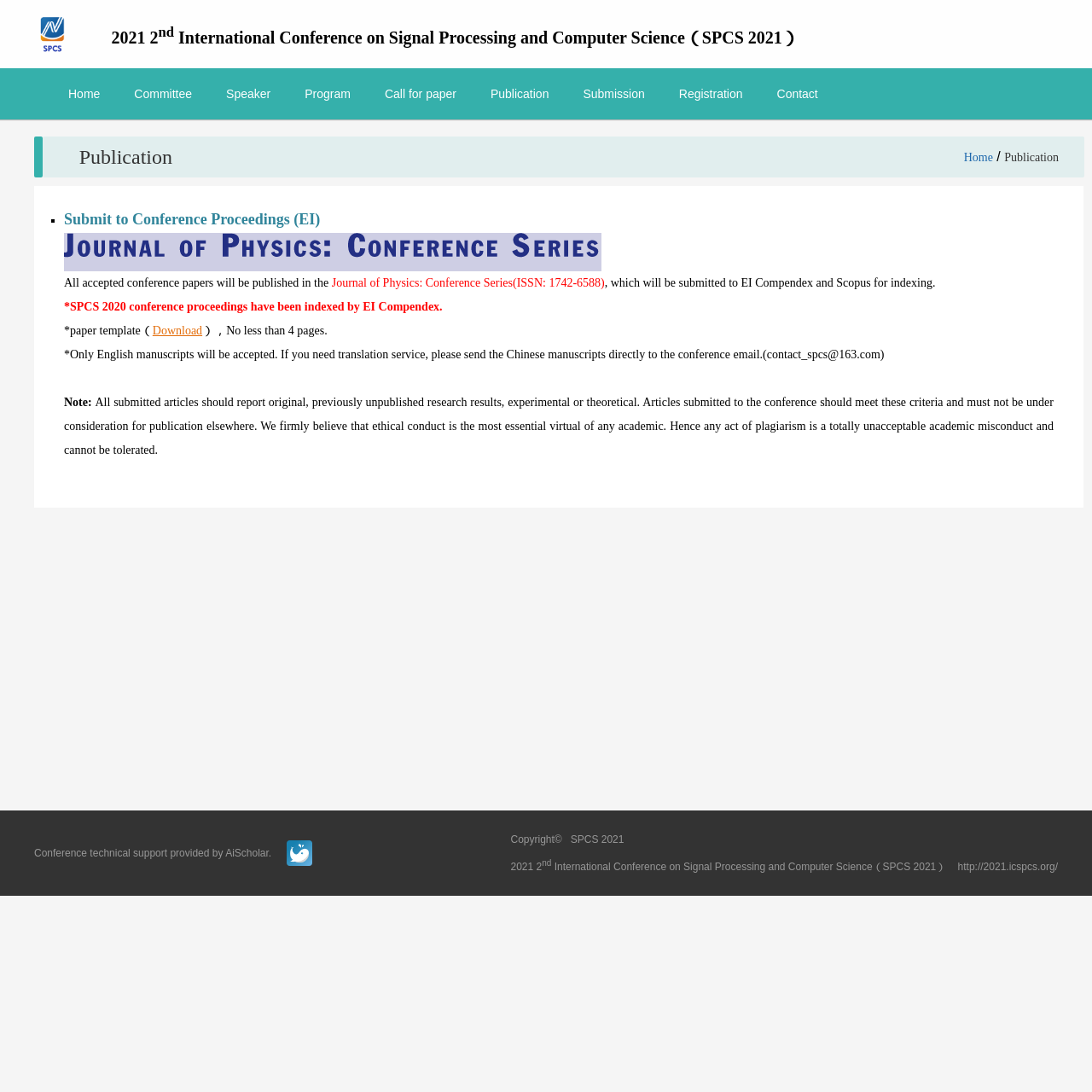Please identify the bounding box coordinates of the region to click in order to complete the task: "Visit the Conference technical support website". The coordinates must be four float numbers between 0 and 1, specified as [left, top, right, bottom].

[0.262, 0.77, 0.286, 0.793]